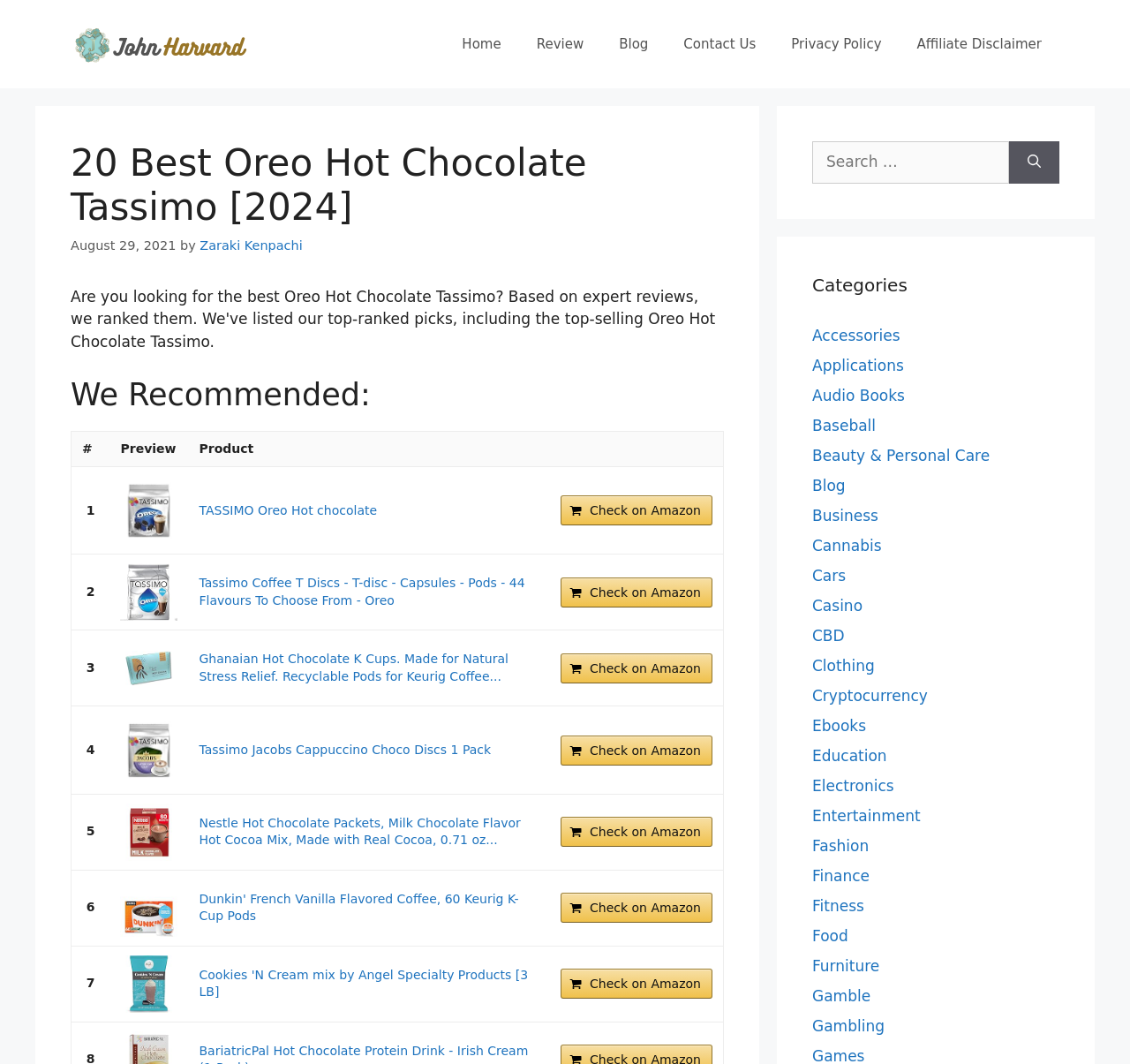Your task is to extract the text of the main heading from the webpage.

20 Best Oreo Hot Chocolate Tassimo [2024]